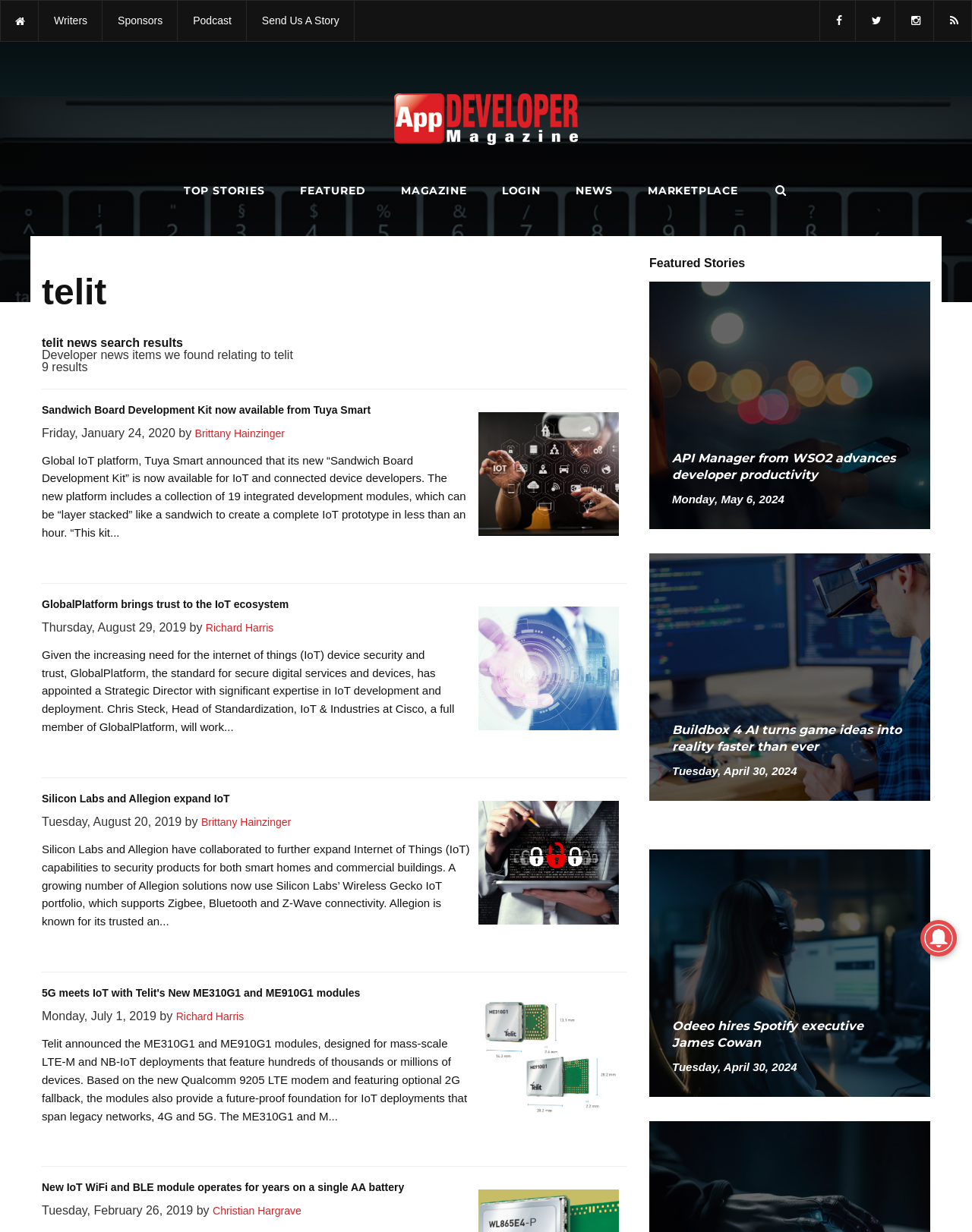Determine the bounding box coordinates of the element's region needed to click to follow the instruction: "Read the news about '5G meets IoT with Telit'". Provide these coordinates as four float numbers between 0 and 1, formatted as [left, top, right, bottom].

[0.043, 0.802, 0.645, 0.81]